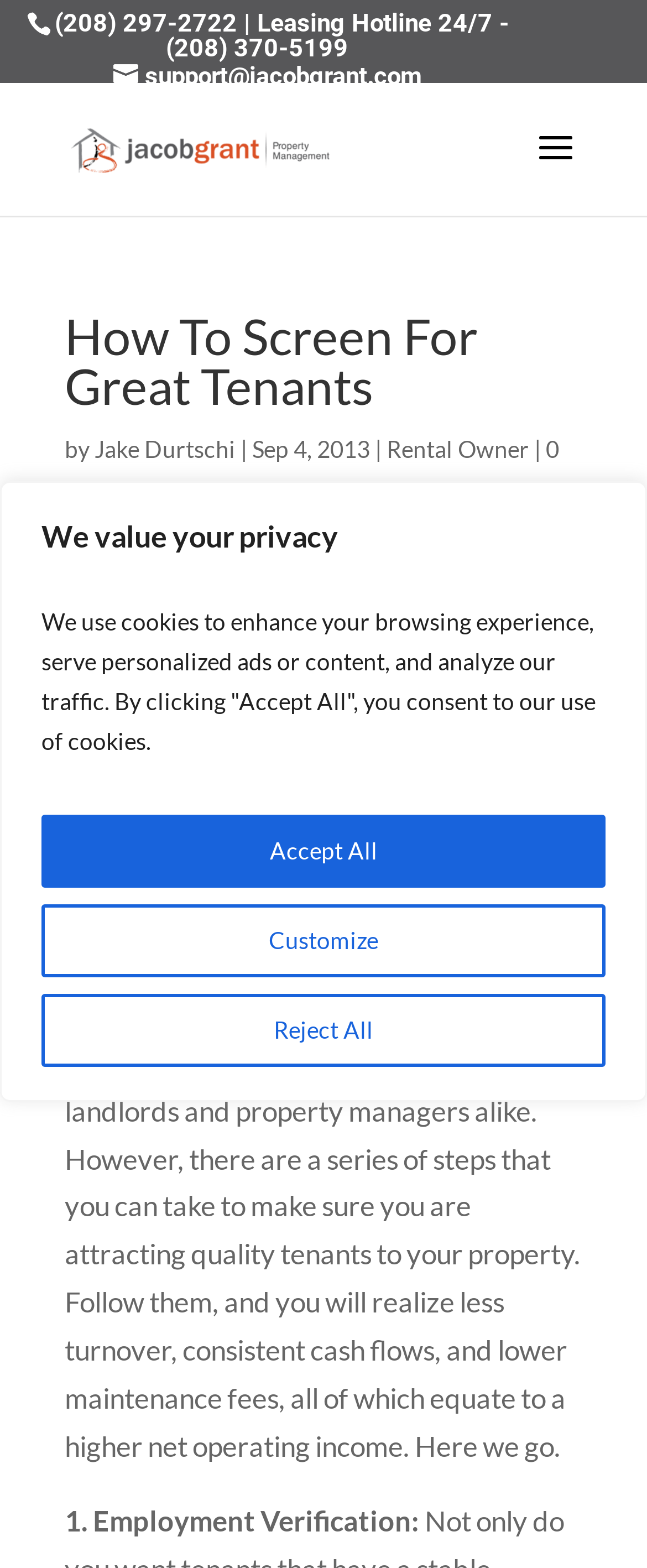Give a one-word or one-phrase response to the question: 
How many comments does the article have?

0 comments